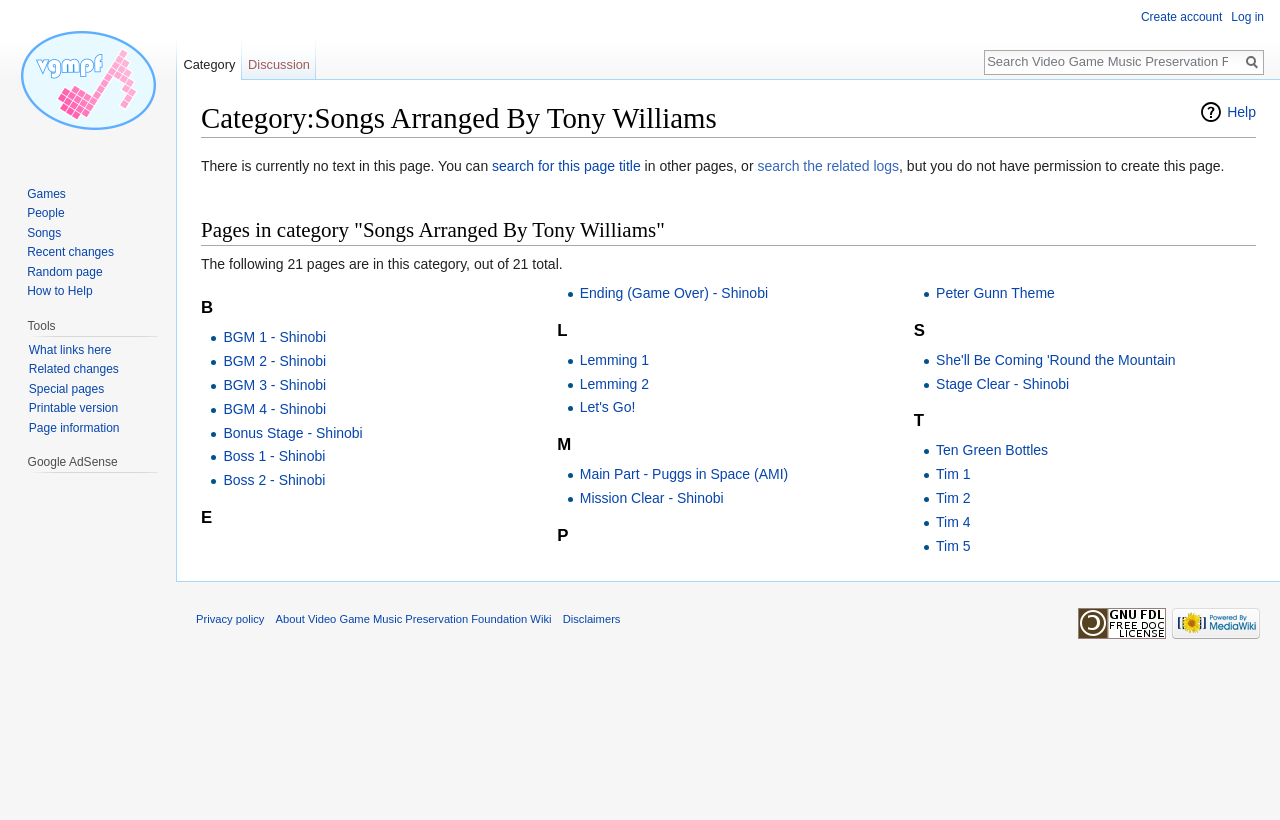Find the bounding box coordinates of the element I should click to carry out the following instruction: "Go to the main page".

[0.006, 0.0, 0.131, 0.195]